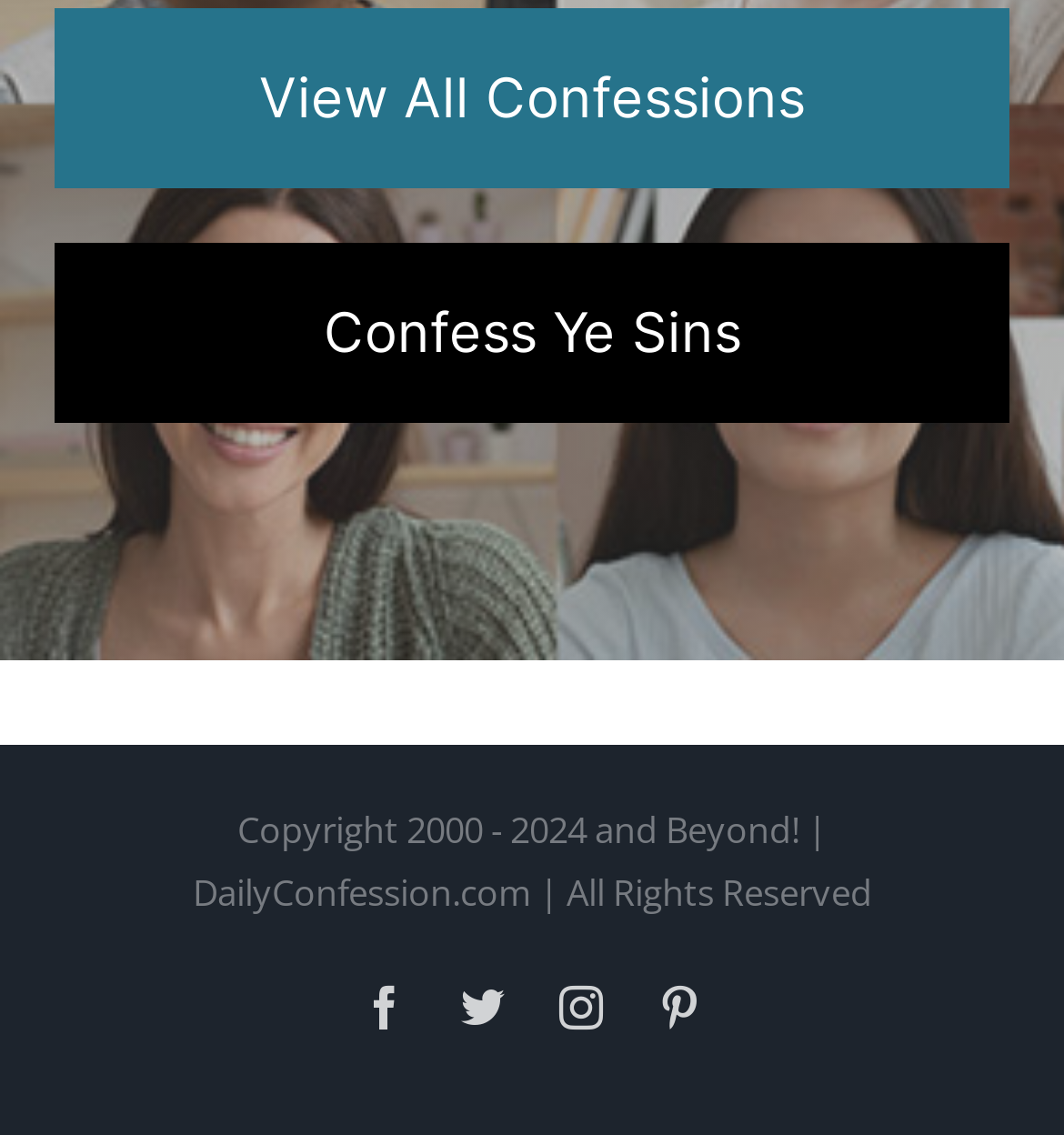What is the purpose of the 'View All Confessions' link?
Use the information from the screenshot to give a comprehensive response to the question.

The 'View All Confessions' link is likely a navigation element that allows users to access a page or section where all confessions are listed or displayed. This link is prominently placed at the top of the page, suggesting that it is a primary function of the website.